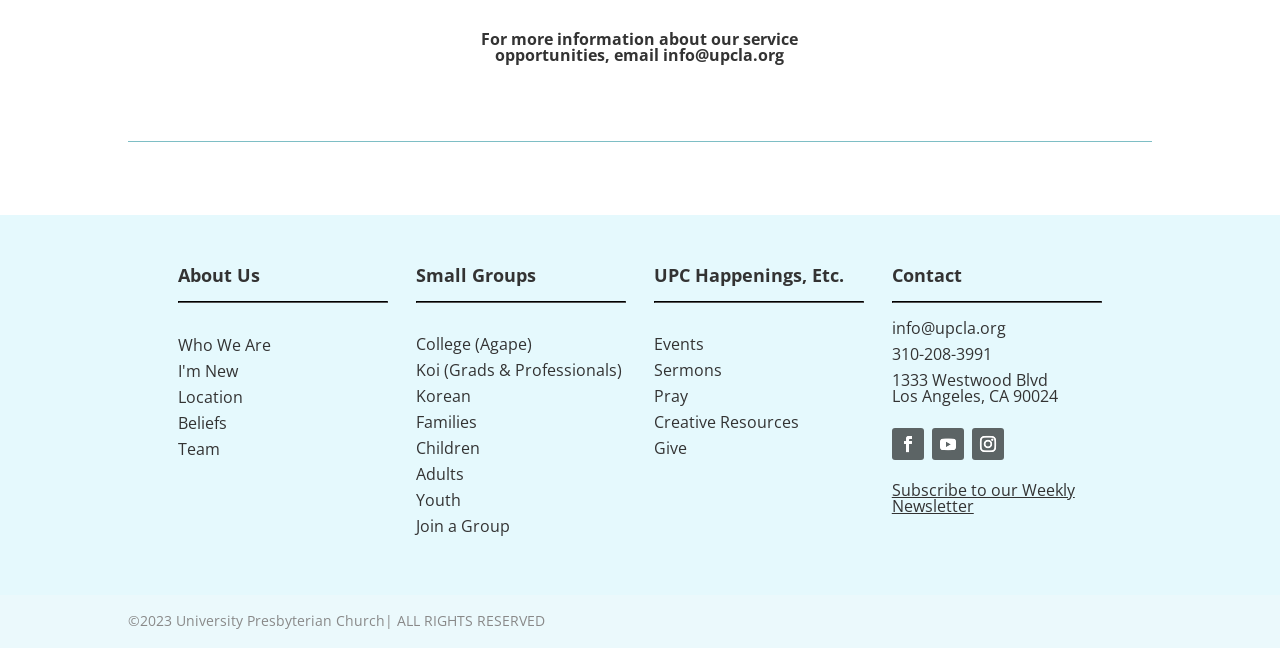Please find the bounding box coordinates of the clickable region needed to complete the following instruction: "Check upcoming events". The bounding box coordinates must consist of four float numbers between 0 and 1, i.e., [left, top, right, bottom].

[0.511, 0.518, 0.675, 0.559]